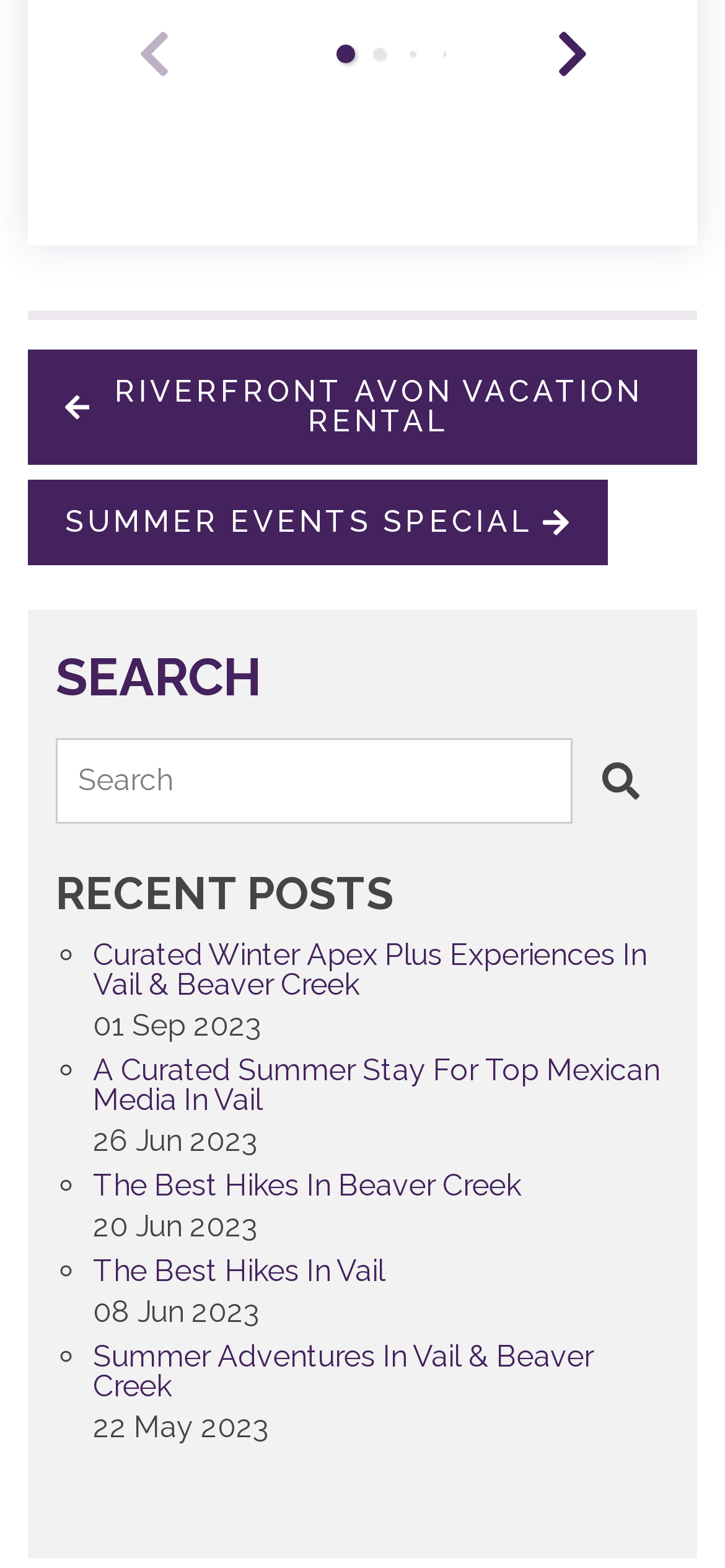Identify the bounding box coordinates necessary to click and complete the given instruction: "go to next slide".

[0.724, 0.004, 0.853, 0.064]